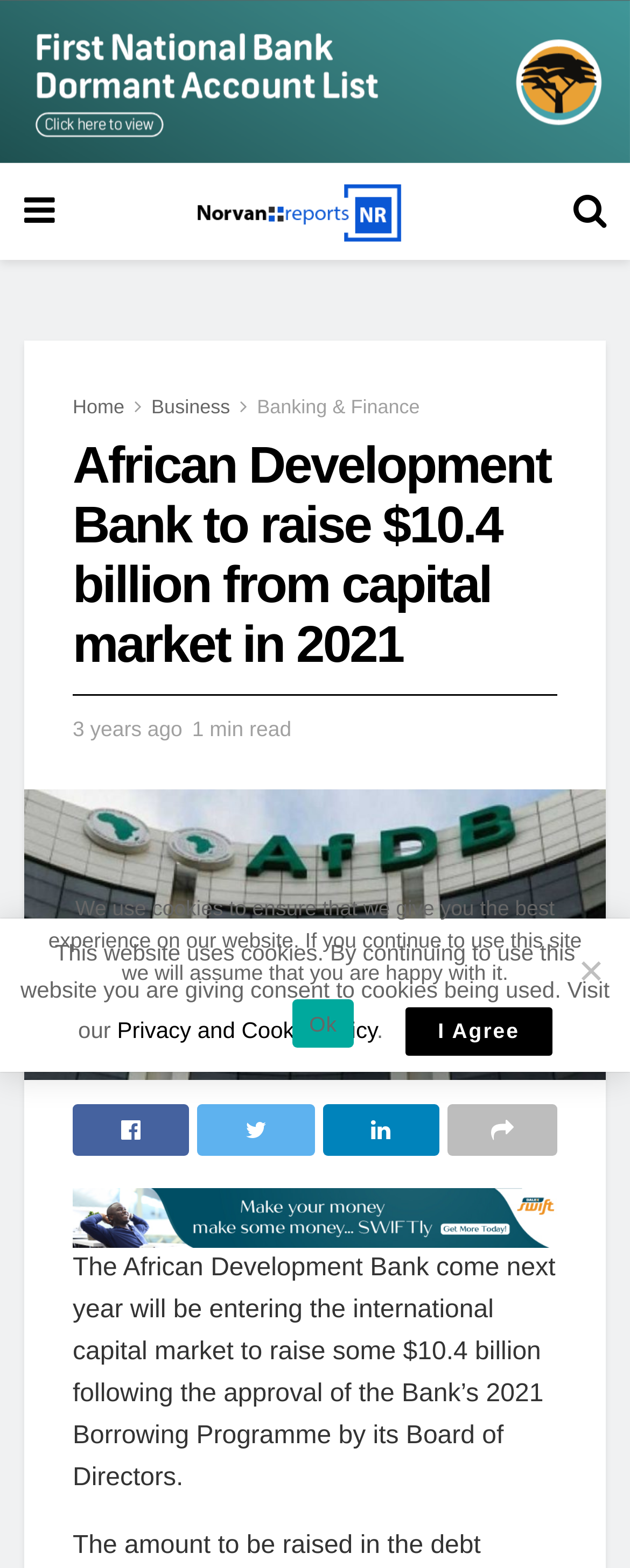What is the amount of money the African Development Bank will raise?
Could you answer the question in a detailed manner, providing as much information as possible?

The answer can be found in the first paragraph of the article, which states that the African Development Bank will raise $10.4 billion from the capital market in 2021.